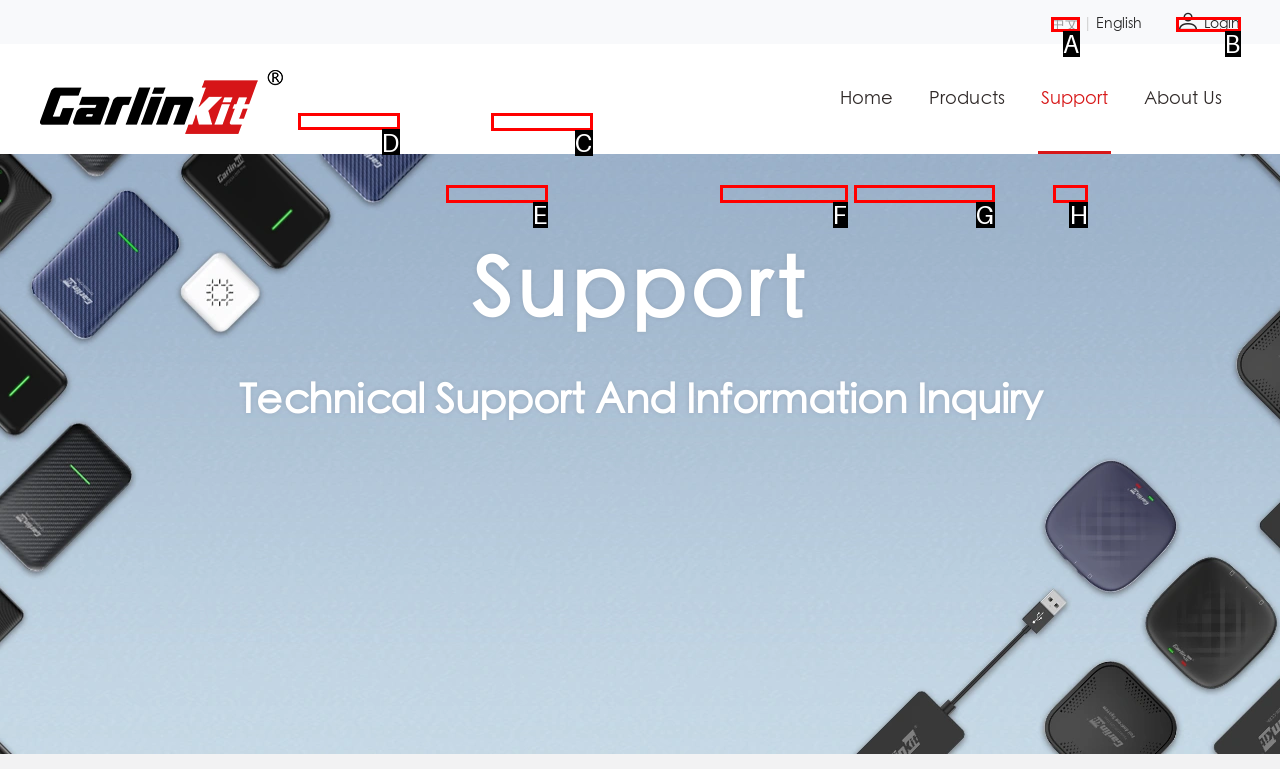Identify the HTML element to select in order to accomplish the following task: Submit an assignment
Reply with the letter of the chosen option from the given choices directly.

None